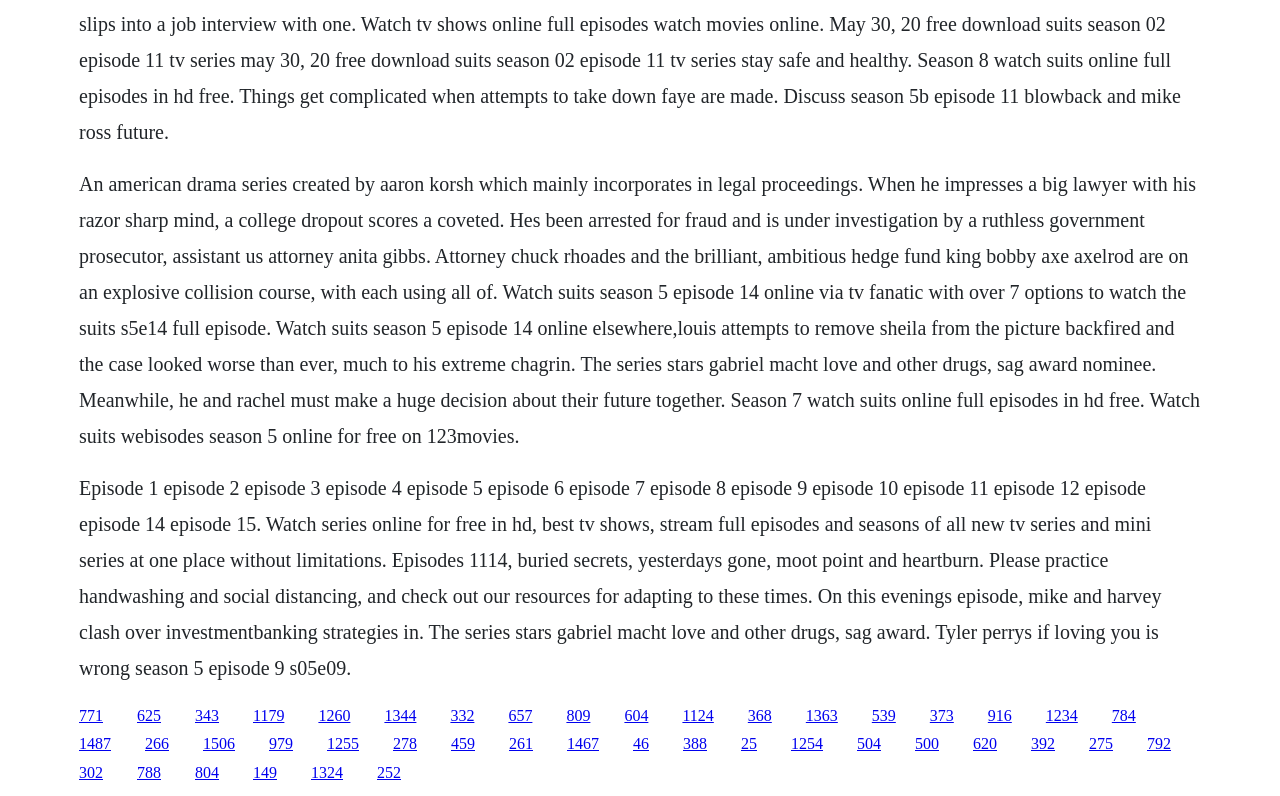Please identify the bounding box coordinates of the element that needs to be clicked to execute the following command: "Click episode 14 link". Provide the bounding box using four float numbers between 0 and 1, formatted as [left, top, right, bottom].

[0.198, 0.888, 0.222, 0.909]